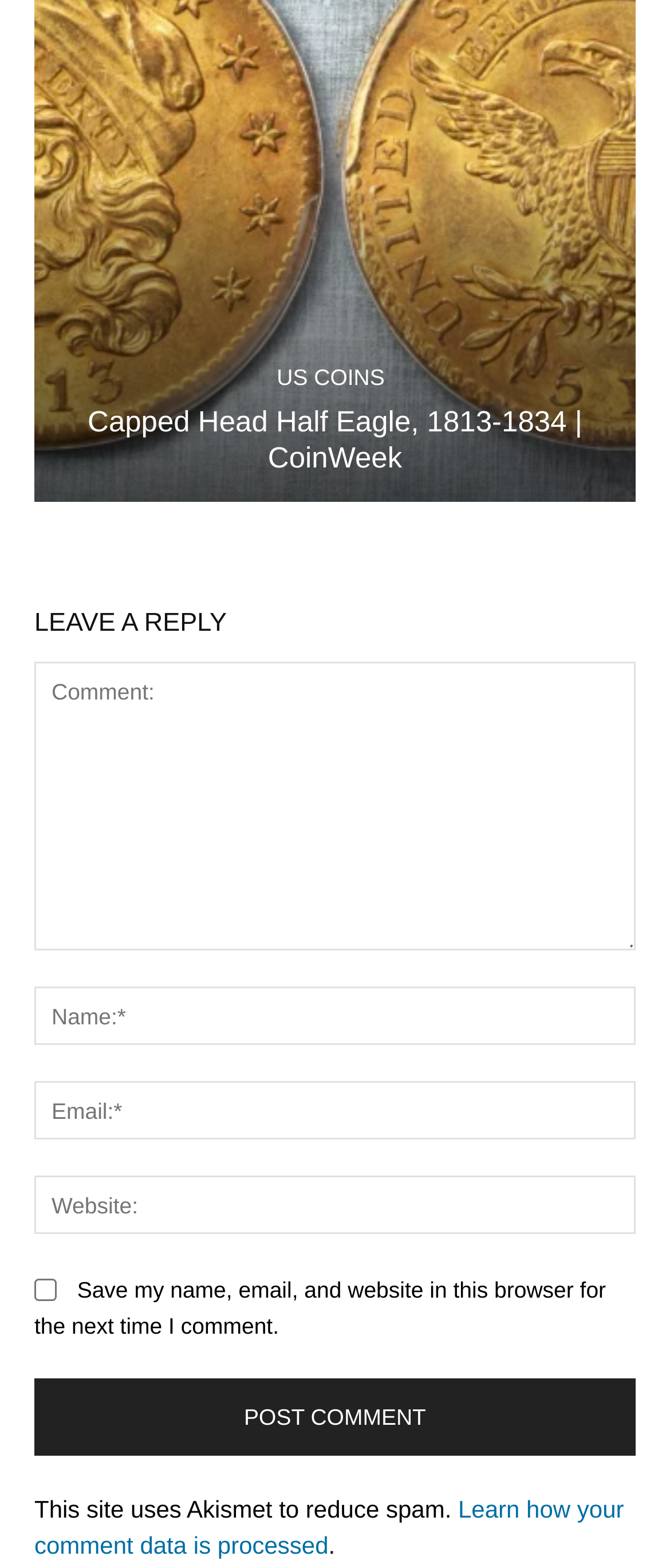What is the name of the service used to reduce spam on this website?
Using the information from the image, answer the question thoroughly.

The webpage has a static text 'This site uses Akismet to reduce spam.' which explicitly states the name of the service used to reduce spam on this website.